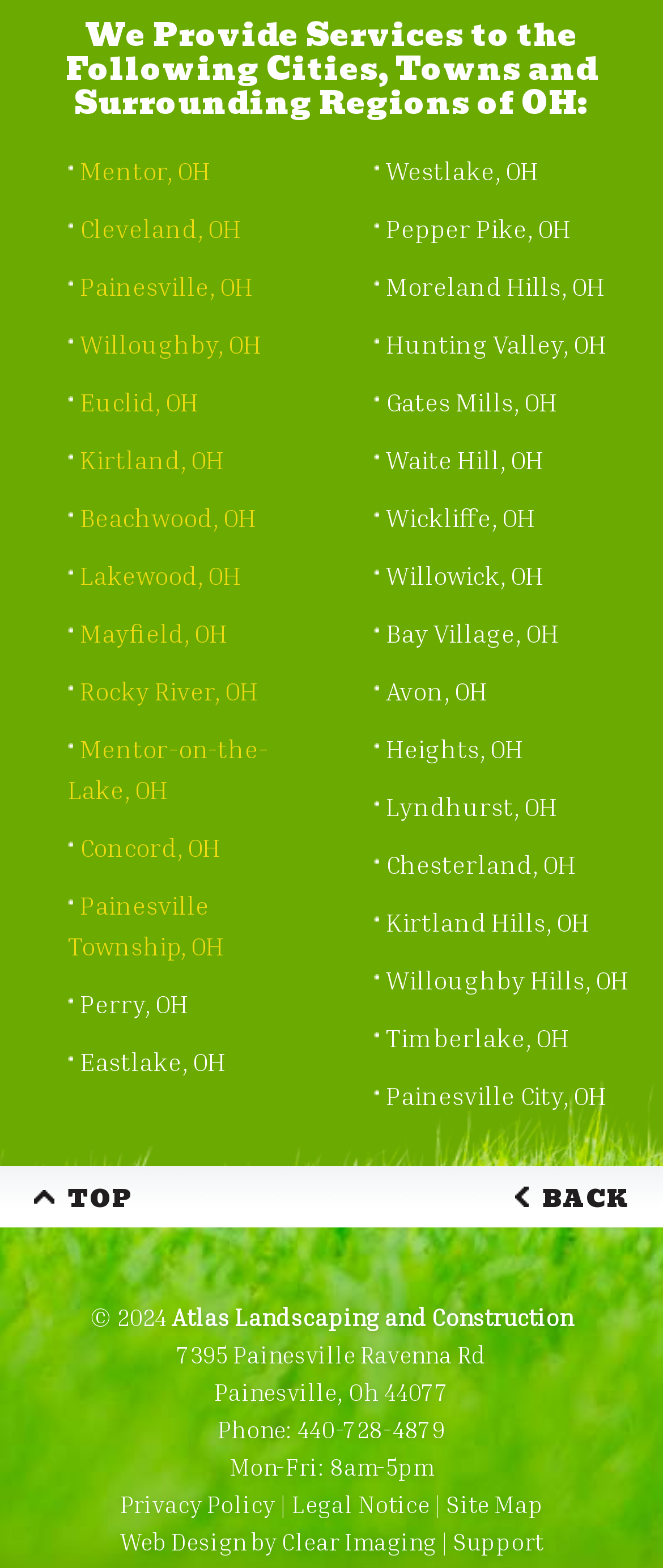Please provide the bounding box coordinate of the region that matches the element description: Top. Coordinates should be in the format (top-left x, top-left y, bottom-right x, bottom-right y) and all values should be between 0 and 1.

[0.0, 0.744, 0.251, 0.783]